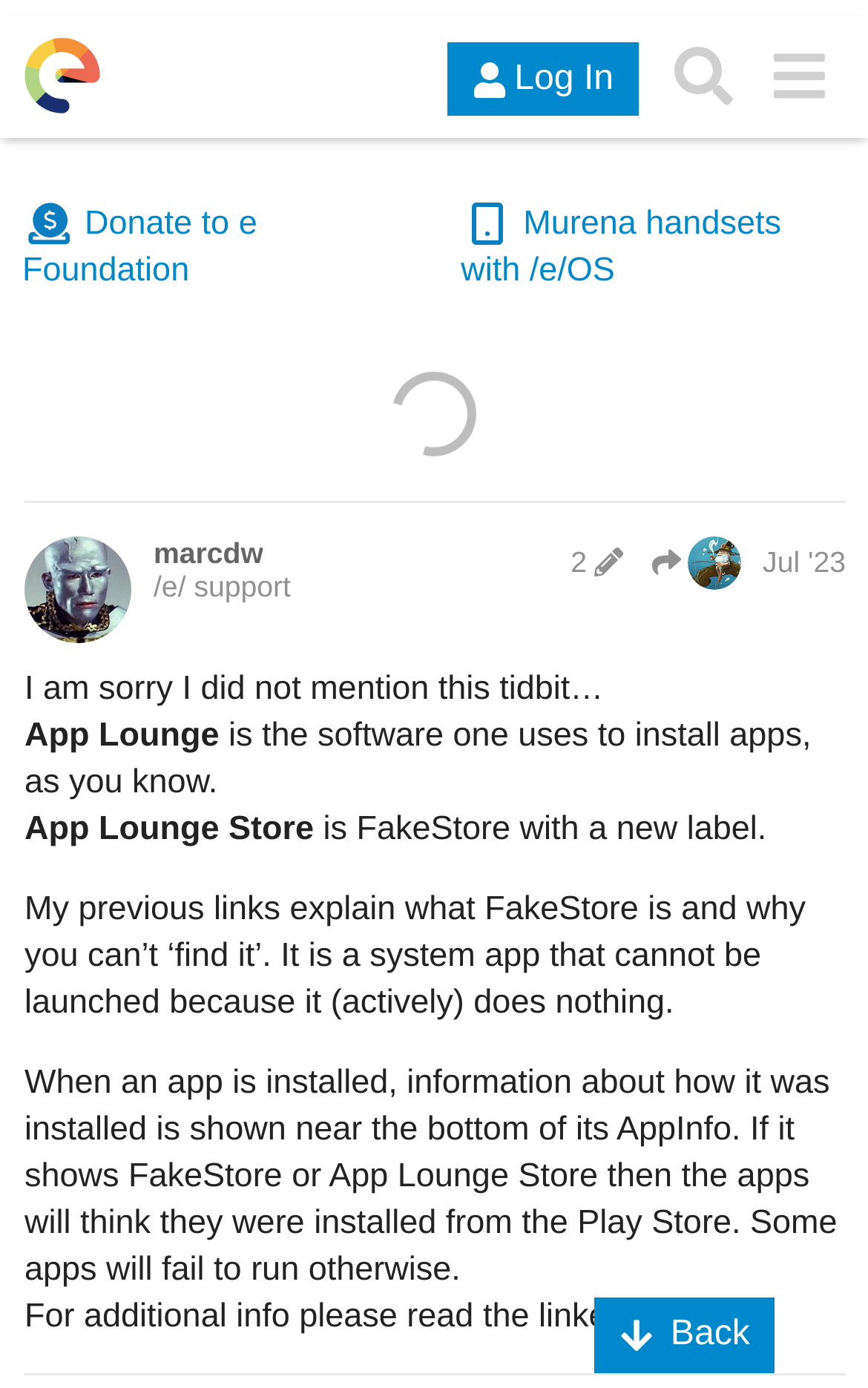Detail the various sections and features present on the webpage.

This webpage appears to be a forum post or discussion thread within the /e/OS community. At the top, there is a header section with a link to the /e/OS community and a heading that indicates the topic is closed and no longer accepts new replies. The topic title is "Google Account required for purchase?".

Below the header, there are three links: "Using /e/OS", "Settings", and "Tags". The "Using /e/OS" link has a description that mentions getting help with app or system settings, while the "Settings" link has a description that explains the options available when clicking on the settings icon.

The main content of the page is a post from a user named "marcdw" who is discussing an issue with purchasing an app. The post has an edit history and a timestamp of July 2023. The user explains that they are trying to buy an option for an app called Hexatrek, but they receive an error message.

The post contains several paragraphs of text, including explanations about App Lounge and FakeStore, which are system apps that cannot be launched. The user also mentions that some apps will fail to run if they are not installed from the Play Store.

At the bottom of the page, there are several buttons, including "Back", "Like this post", and "Copy a link to this post to clipboard". There is also an image with a pointing down symbol.